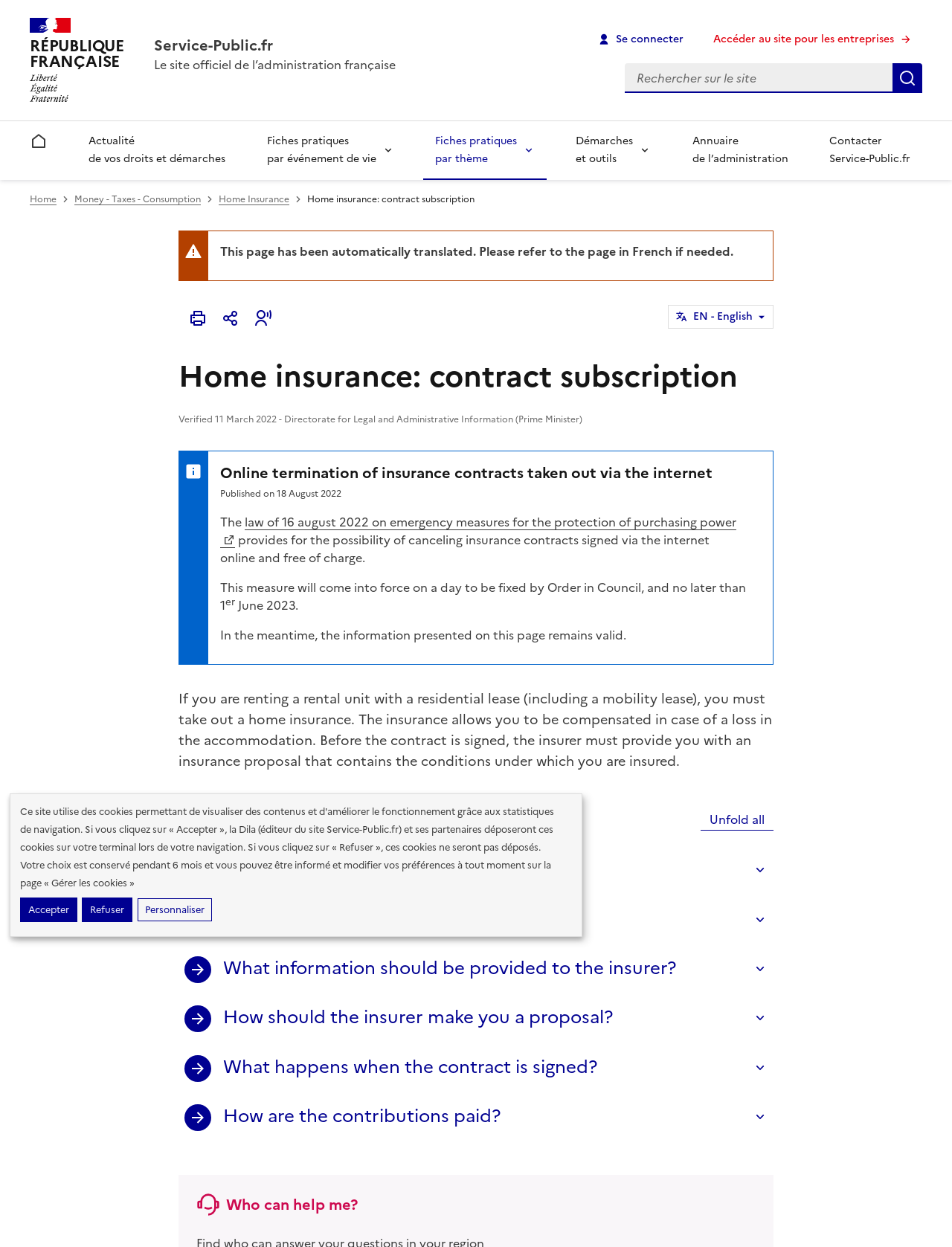What is the language of the original page?
Please provide a detailed answer to the question.

The webpage has a translation alert that states 'This page has been automatically translated. Please refer to the page in French if needed.', which suggests that the original page is in French.